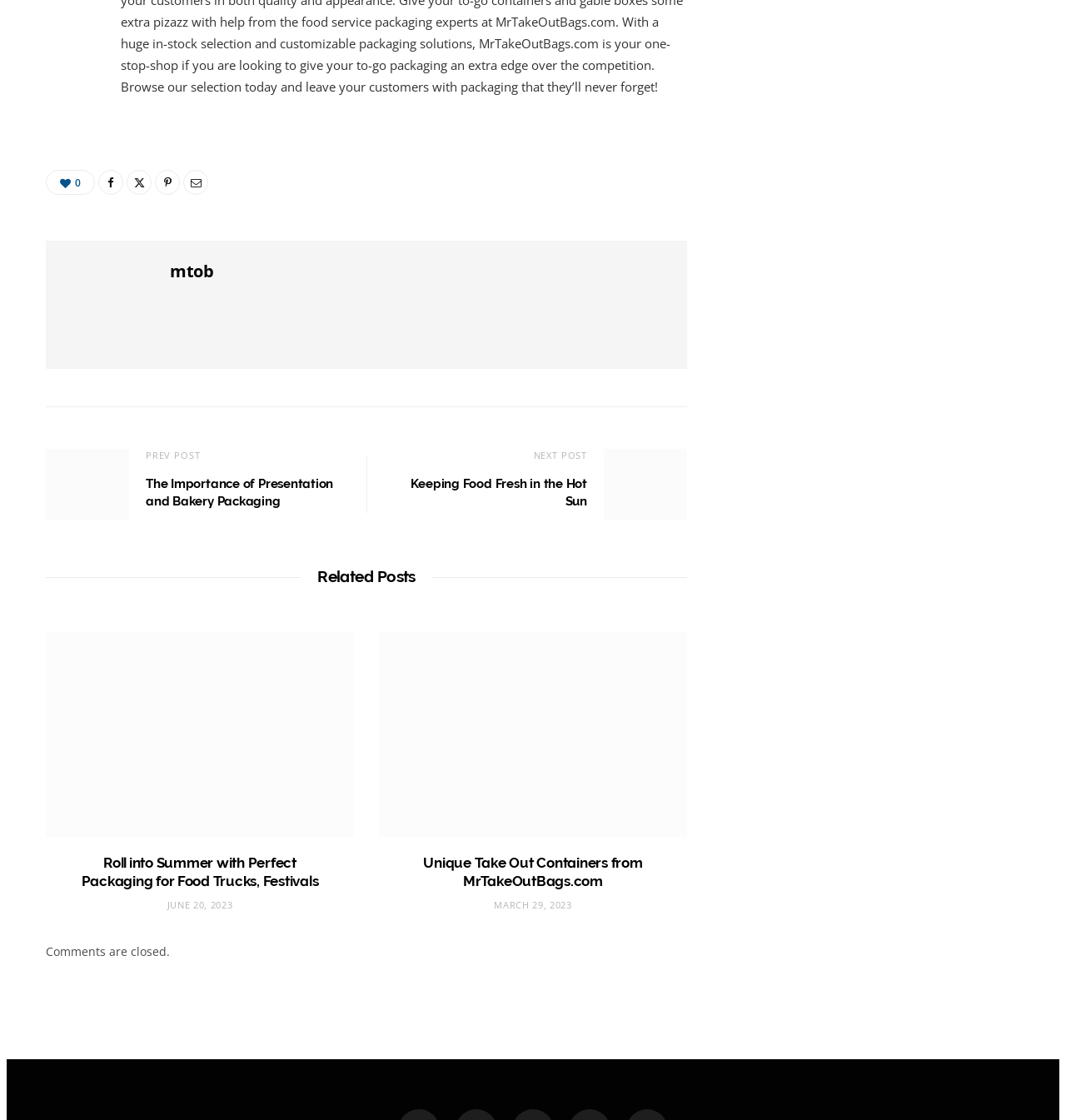What is the date of the first related post?
Using the information from the image, provide a comprehensive answer to the question.

The date of the first related post can be determined by looking at the link labeled 'JUNE 20, 2023' which is located below the first related post, indicating that the post was published on June 20, 2023.